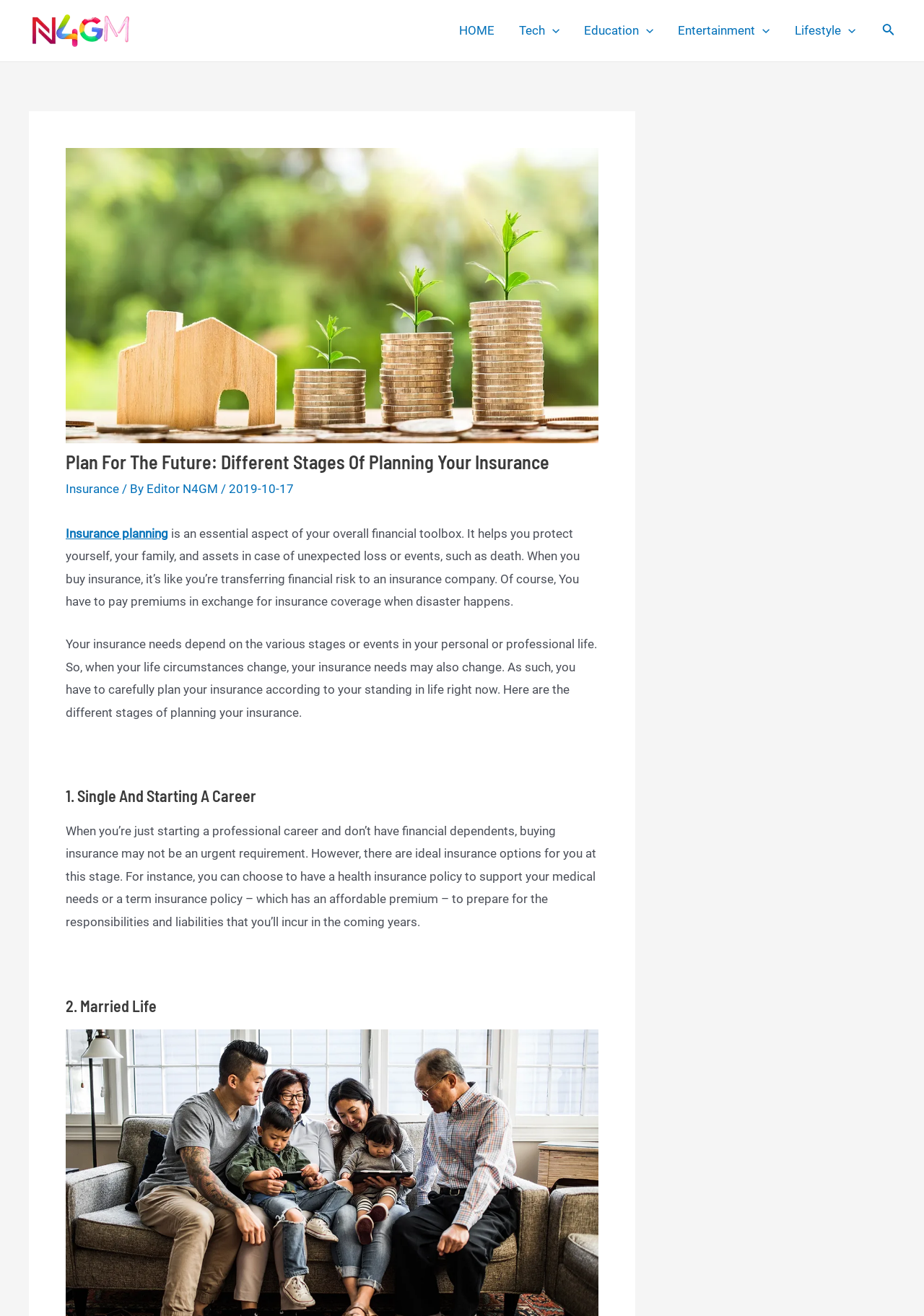Explain the contents of the webpage comprehensively.

The webpage is about insurance planning, with a focus on different stages of planning your insurance. At the top left corner, there is a link to "n4gm.com" accompanied by an image. Below this, there is a navigation menu with links to "HOME", "Tech Menu Toggle", "Education Menu Toggle", "Entertainment Menu Toggle", and "Lifestyle Menu Toggle". Each of these menu toggles has an associated image.

On the right side of the navigation menu, there is a search icon link with an image. Below this, there is a header section with an image titled "Single And Starting A Career". The main heading "Plan For The Future: Different Stages Of Planning Your Insurance" is located below the image.

The main content of the webpage is divided into sections, each describing a different stage of insurance planning. The first section discusses insurance planning for individuals who are single and starting their career. This section has a subheading "Insurance planning is an essential aspect of your overall financial toolbox" and provides a detailed description of the importance of insurance planning.

Below this section, there are subsequent sections discussing insurance planning for married life, each with its own subheading and descriptive text. The webpage has a total of 4 sections, each discussing a different stage of insurance planning.